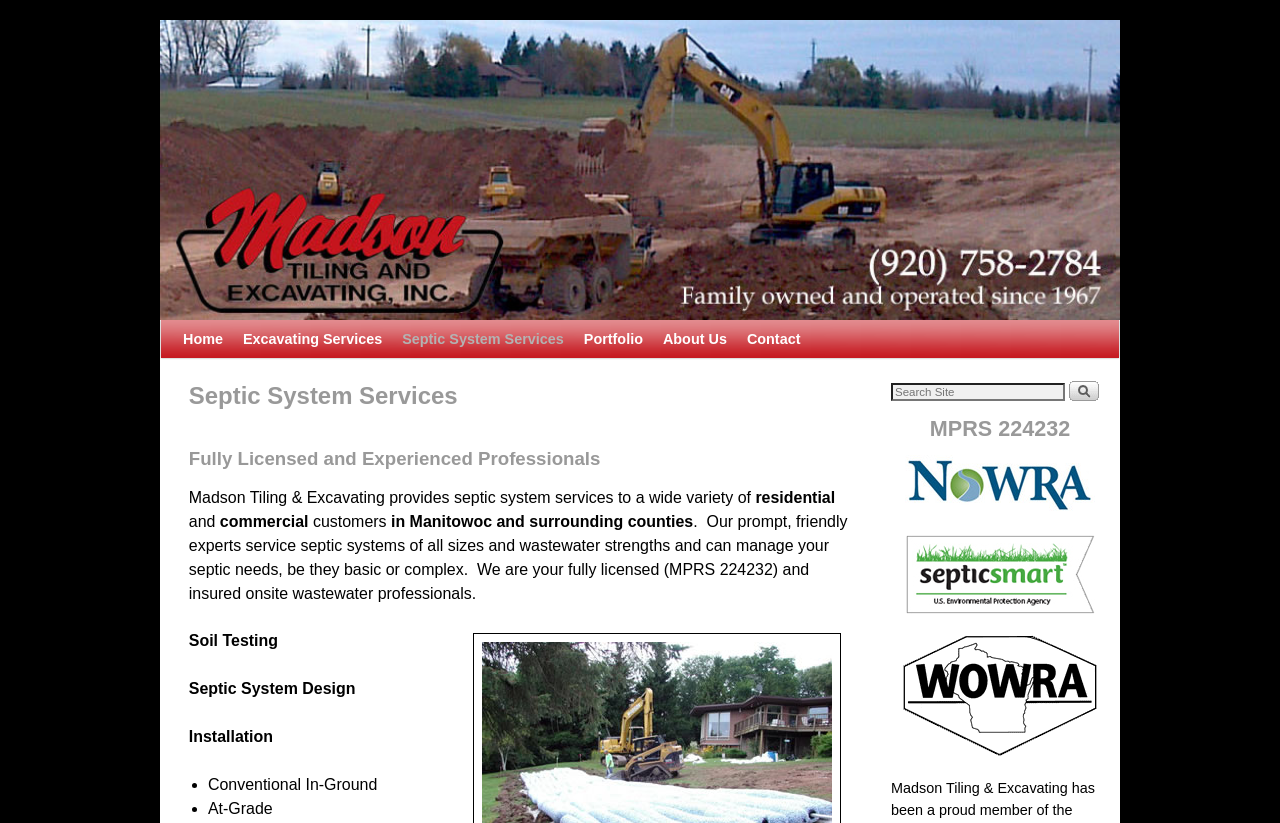Kindly determine the bounding box coordinates for the area that needs to be clicked to execute this instruction: "Click the 'Contact' link".

[0.576, 0.389, 0.633, 0.435]